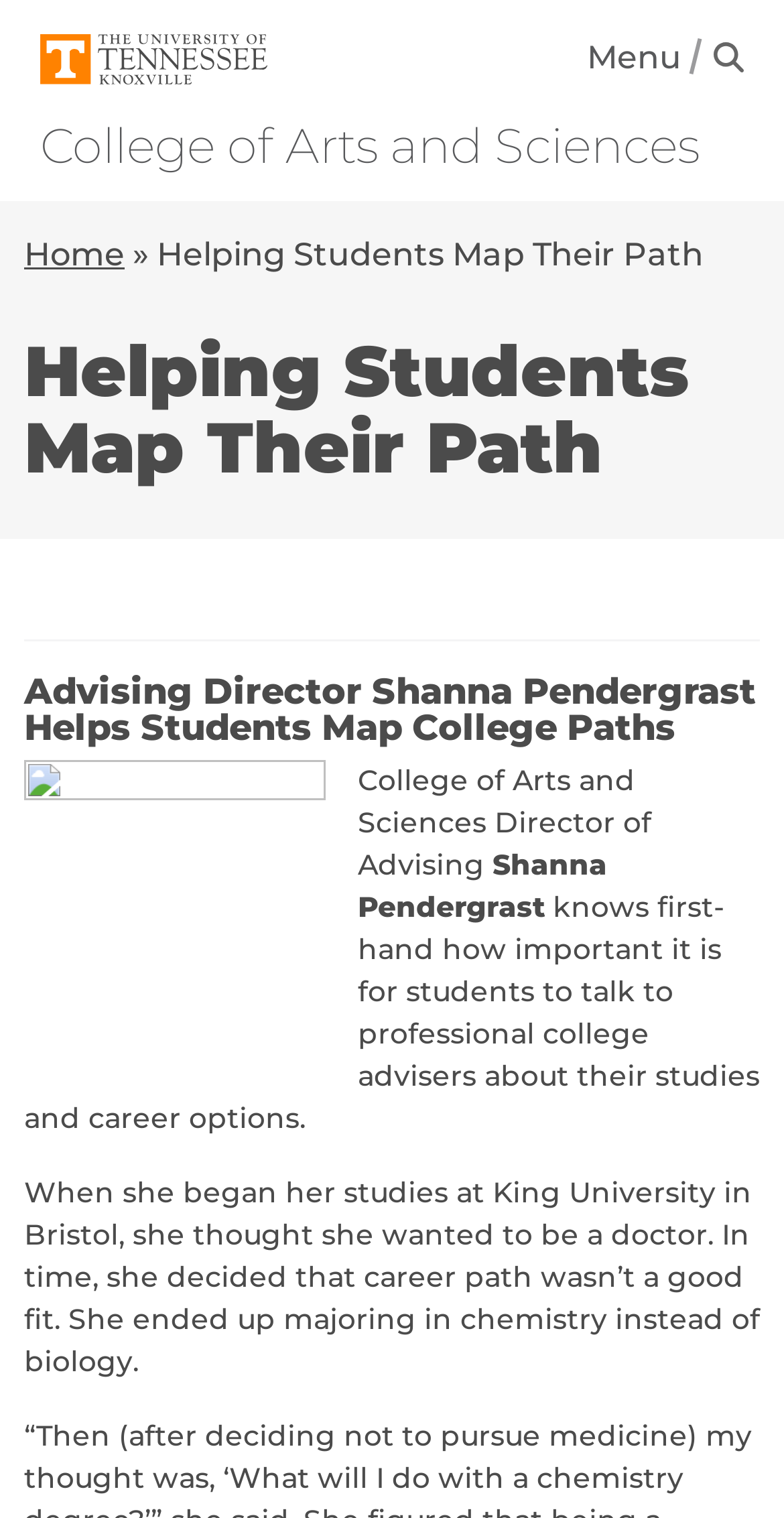What is the name of the college?
Based on the image, provide your answer in one word or phrase.

College of Arts and Sciences